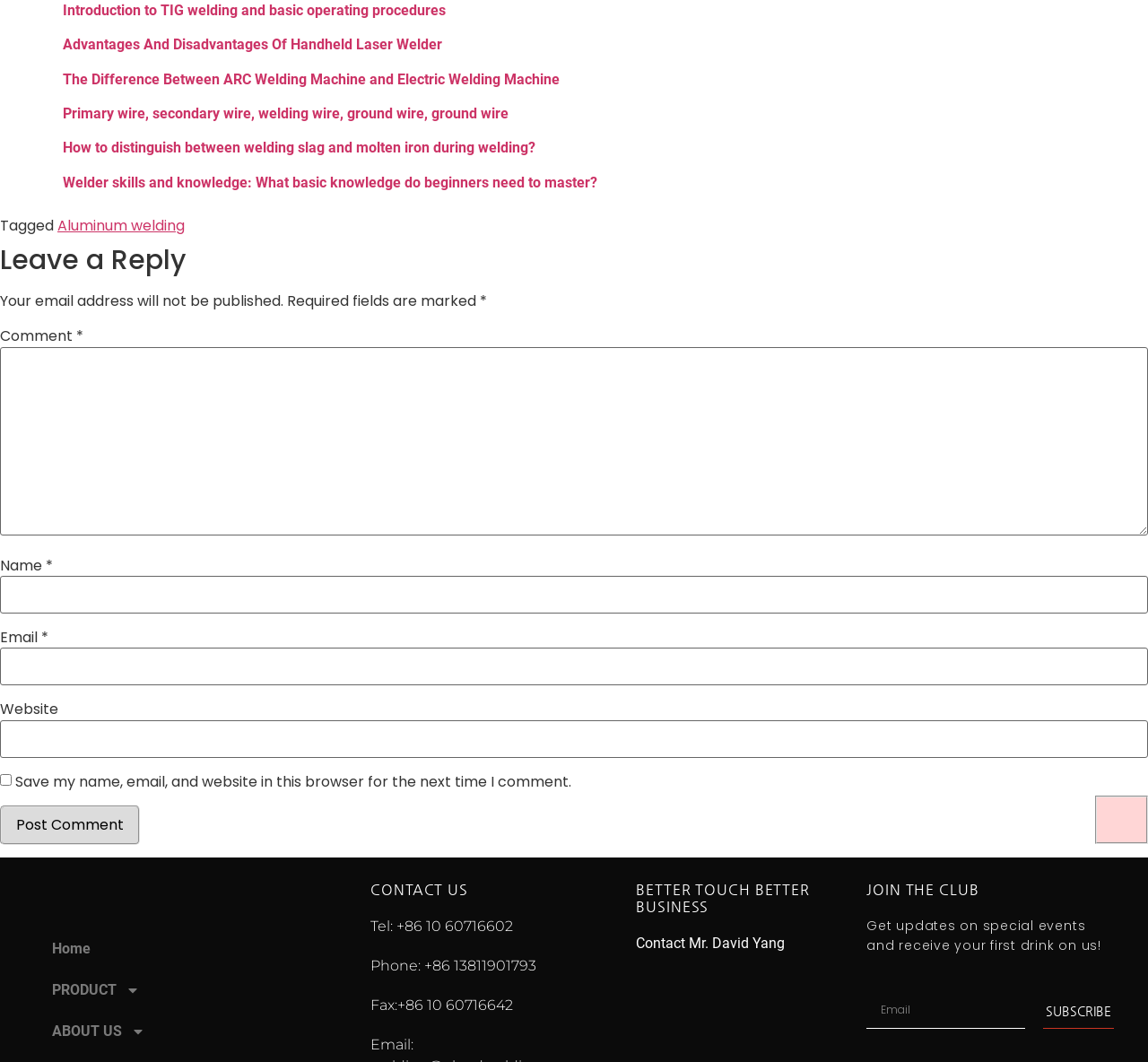Locate the bounding box coordinates of the area you need to click to fulfill this instruction: 'Click on the 'Post Comment' button'. The coordinates must be in the form of four float numbers ranging from 0 to 1: [left, top, right, bottom].

[0.0, 0.758, 0.122, 0.795]